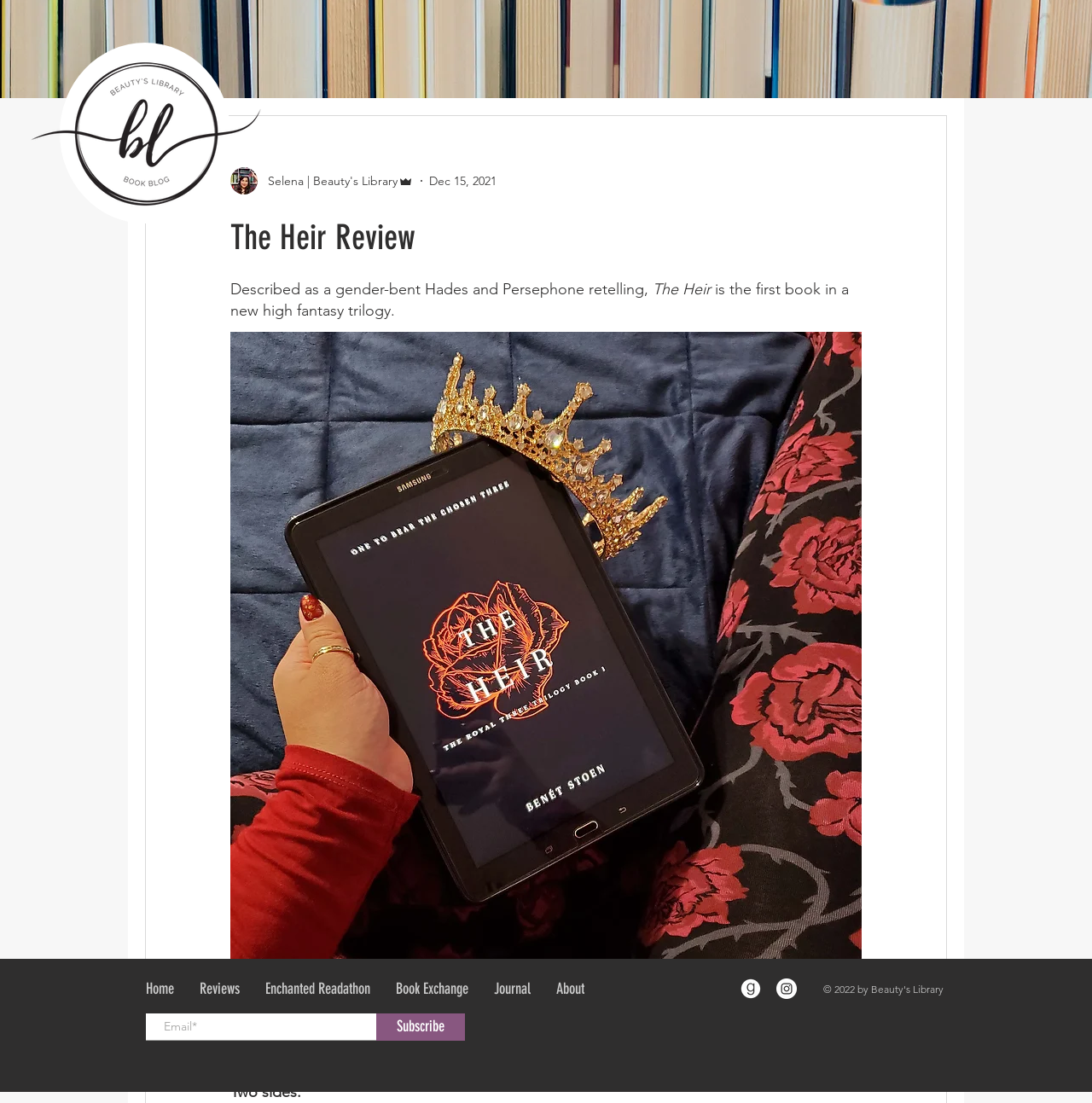Determine the bounding box coordinates (top-left x, top-left y, bottom-right x, bottom-right y) of the UI element described in the following text: Book Online

None